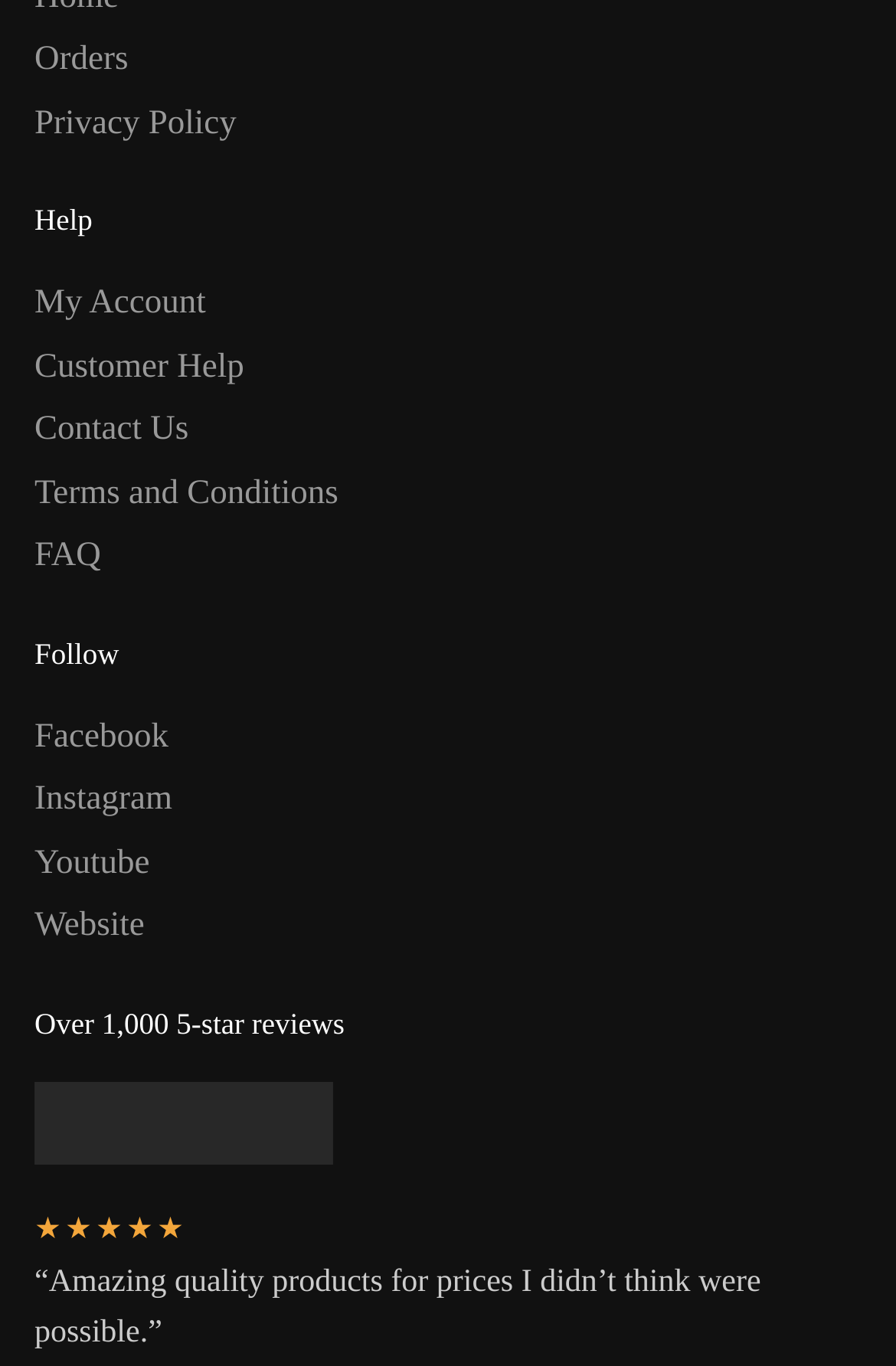What is the website's help section?
Use the information from the image to give a detailed answer to the question.

The website has a help section which can be accessed through the 'Customer Help' link at the top of the page, indicating that the website provides support to its customers.